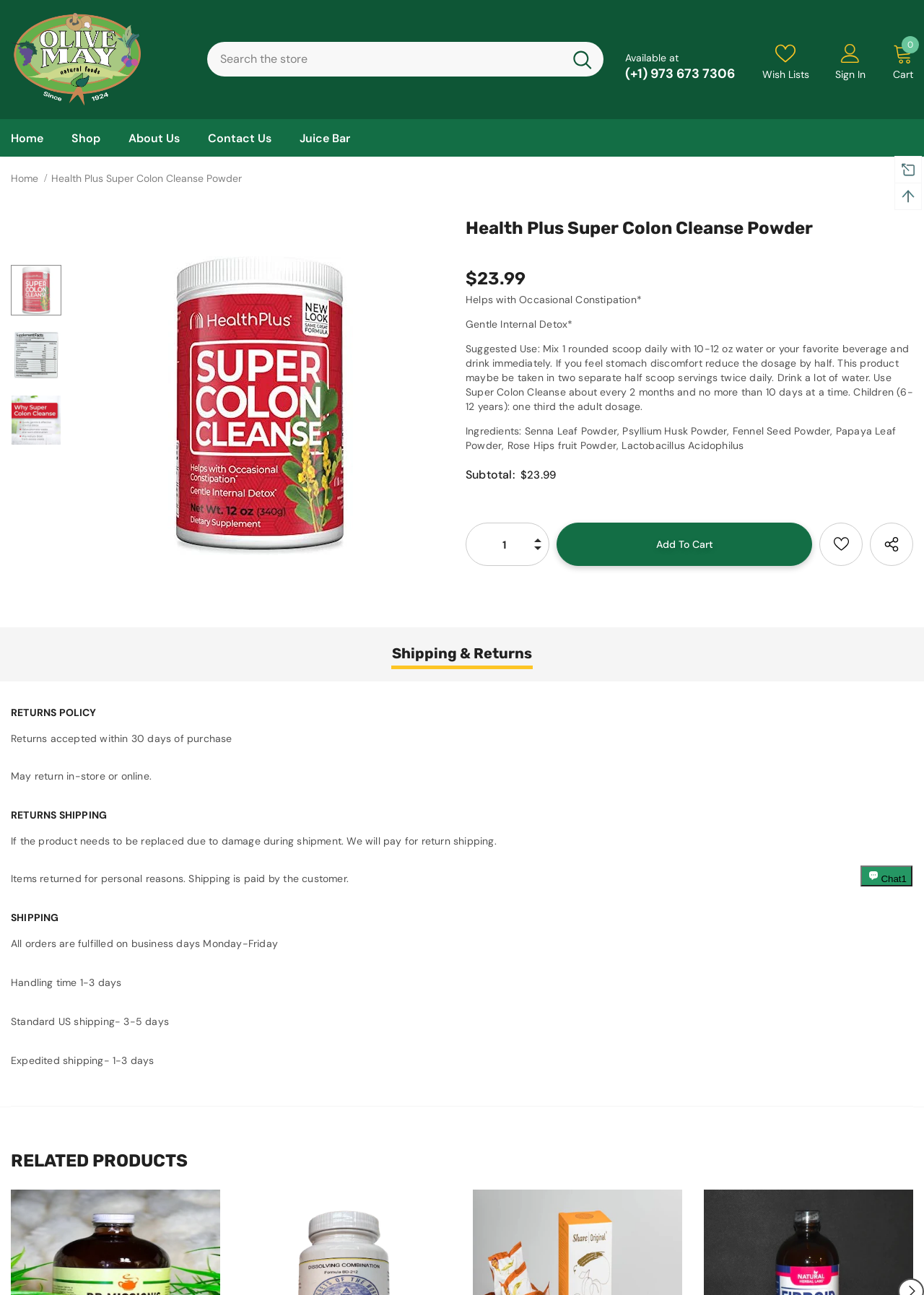Please identify the bounding box coordinates of the area I need to click to accomplish the following instruction: "View shipping and returns policy".

[0.424, 0.49, 0.576, 0.526]